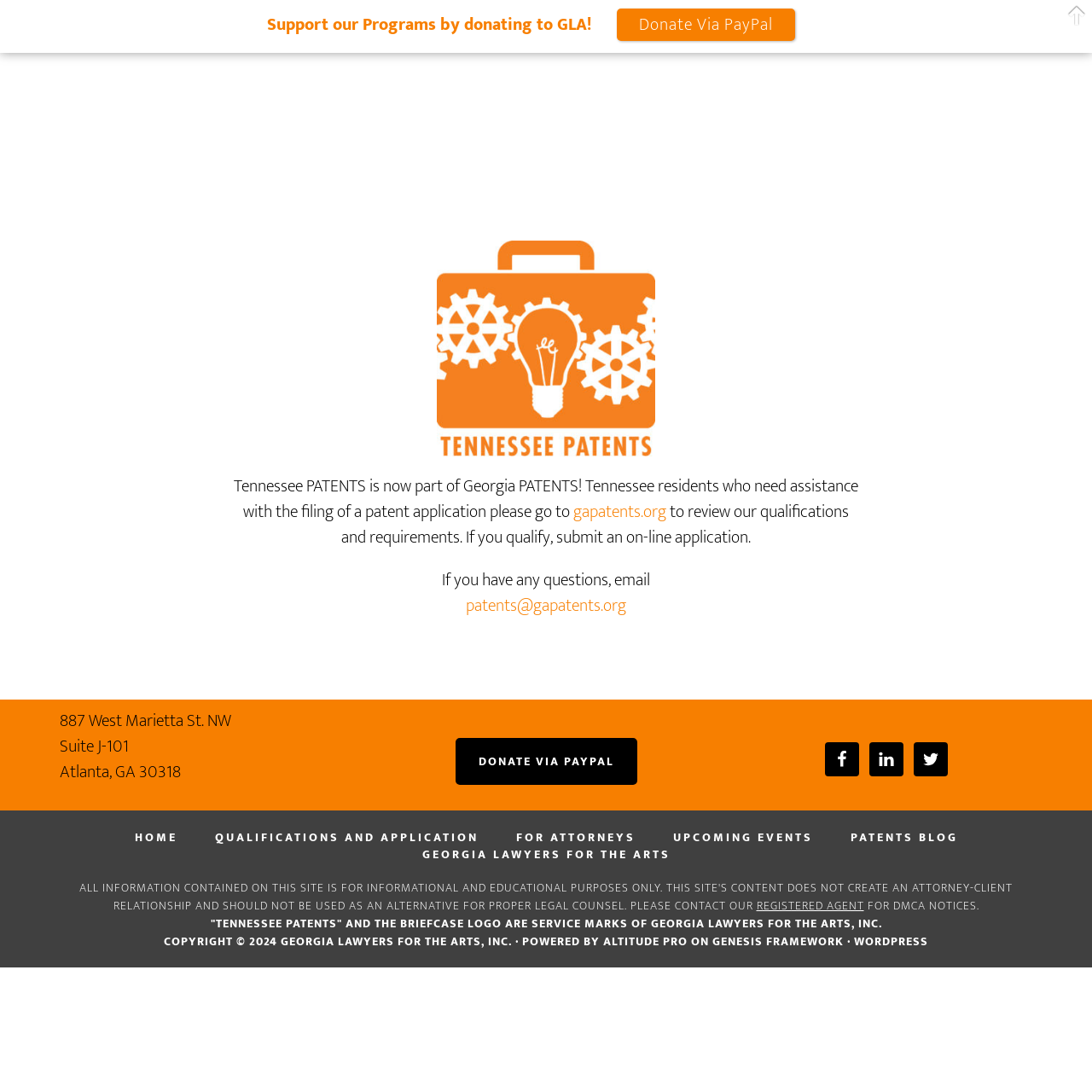Locate the bounding box of the UI element based on this description: "Georgia Lawyers for the Arts". Provide four float numbers between 0 and 1 as [left, top, right, bottom].

[0.386, 0.777, 0.614, 0.788]